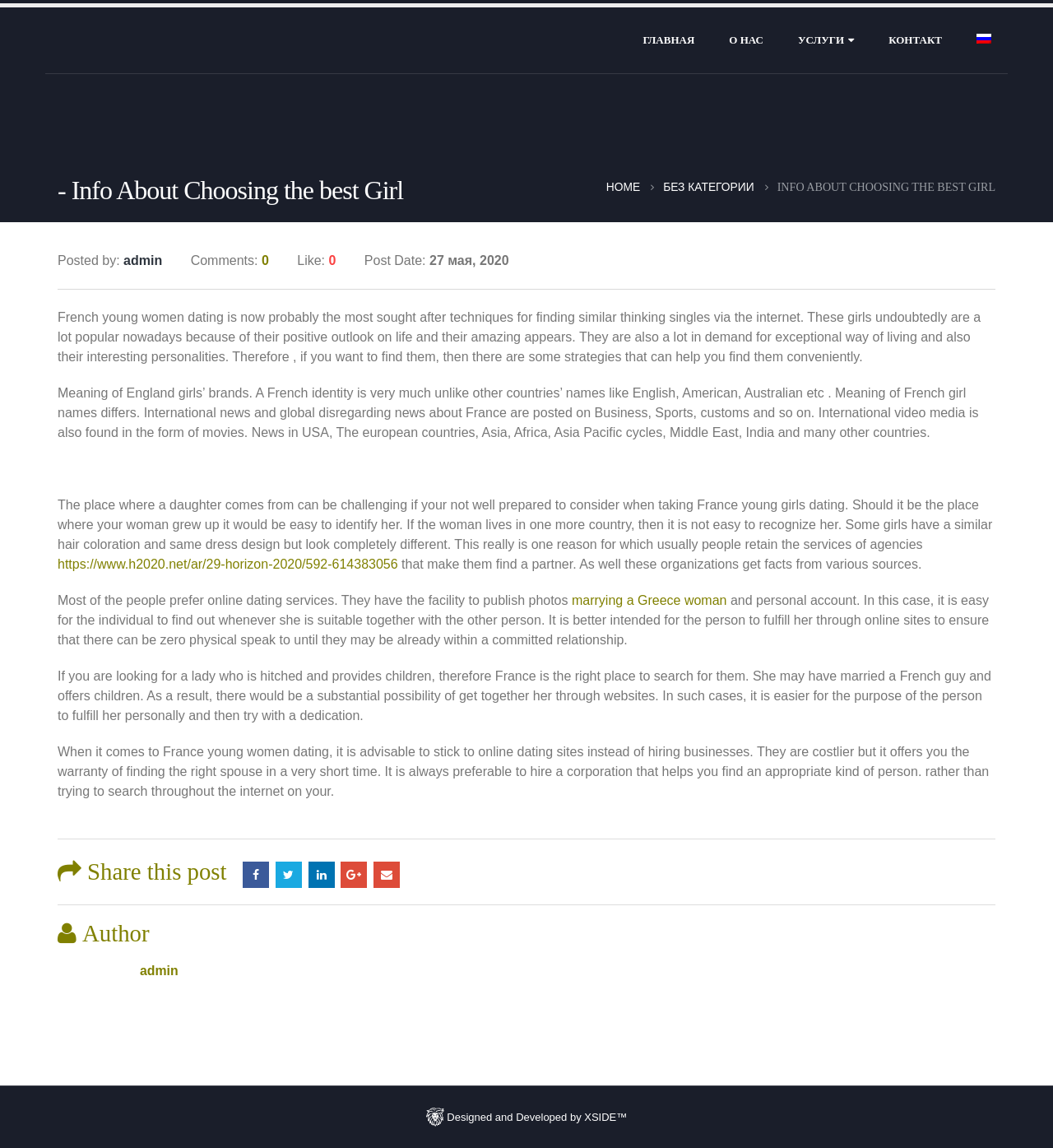Please look at the image and answer the question with a detailed explanation: What is the topic of the article?

I determined this by reading the text content of the article, which discusses French girls' characteristics, dating, and relationships.